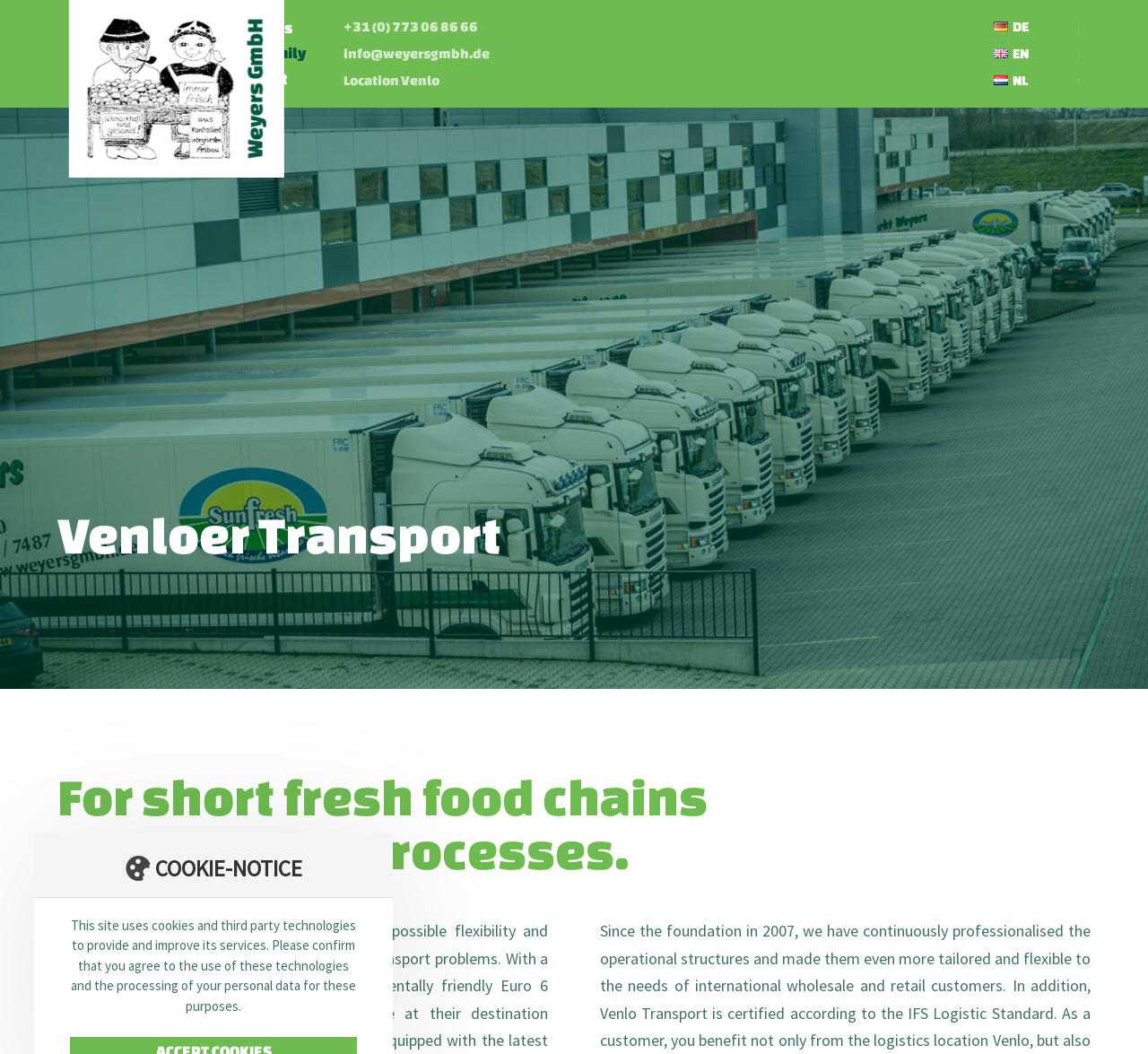Identify the bounding box of the HTML element described as: "parent_node: Home title="Back to Frontpage"".

[0.06, 0.0, 0.248, 0.169]